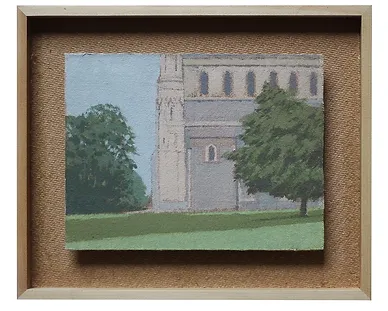Analyze the image and describe all key details you can observe.

This image showcases a serene scene, featuring a subtle landscape painted in an impressionistic style. The painting, likely depicting a historic building, captures the essence of tranquility with its gentle strokes and soft color palette. In the foreground, lush green grass is complemented by two prominent trees that frame the left side, providing a natural contrast to the structure in the background. The building, characterized by its stone façade and distinct architecture, hints at architectural details that reflect its historical significance. The sky above is painted in soft hues, contributing to the calm atmosphere of this artwork, which is a part of an original series inspired by the coastal town of Folkestone during the winter of 2022-2023. The piece is elegantly displayed within a simple wooden frame, enhancing its aesthetic appeal.